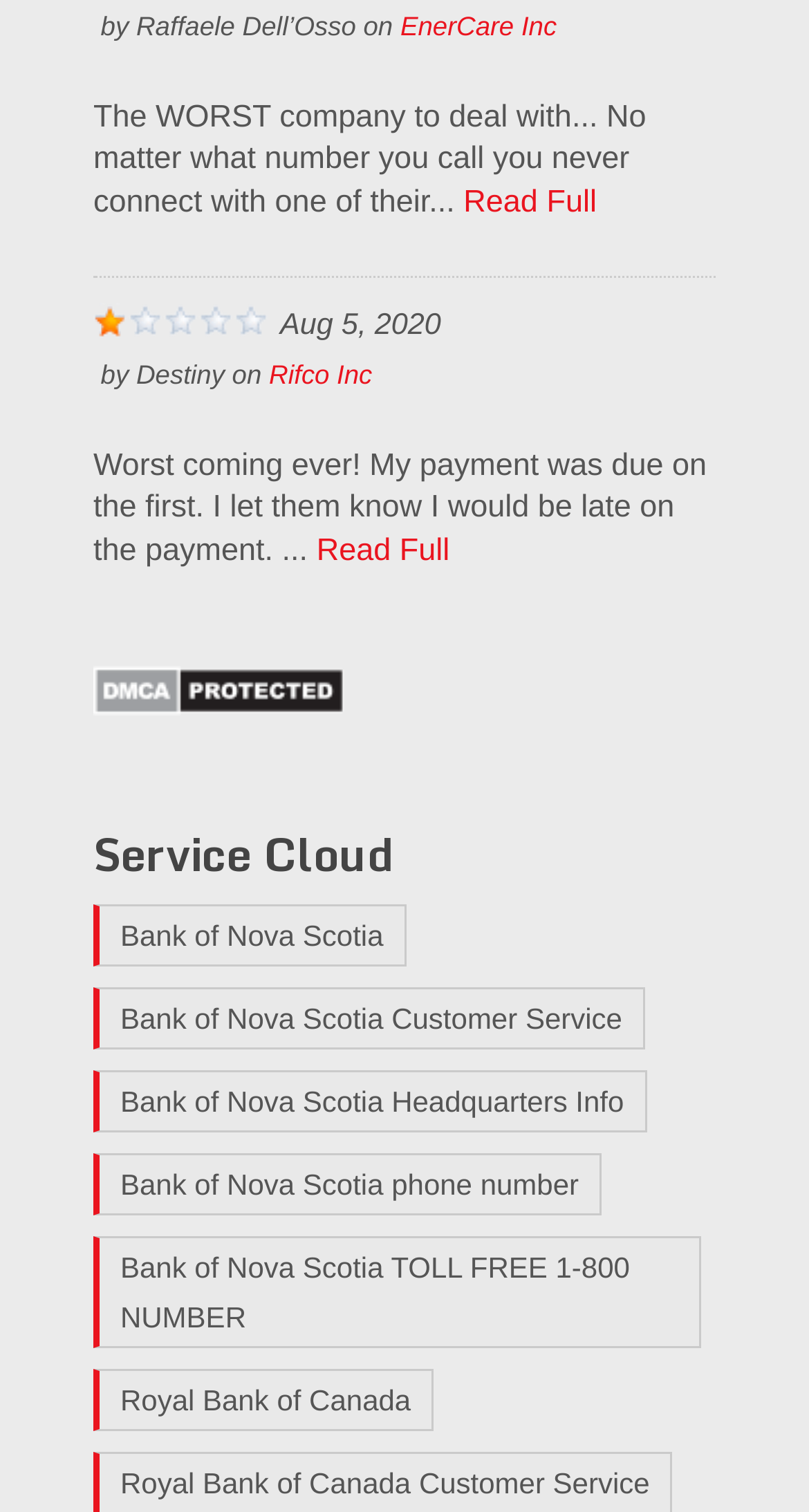Please locate the bounding box coordinates of the region I need to click to follow this instruction: "View details about Royal Bank of Canada".

[0.115, 0.905, 0.536, 0.946]